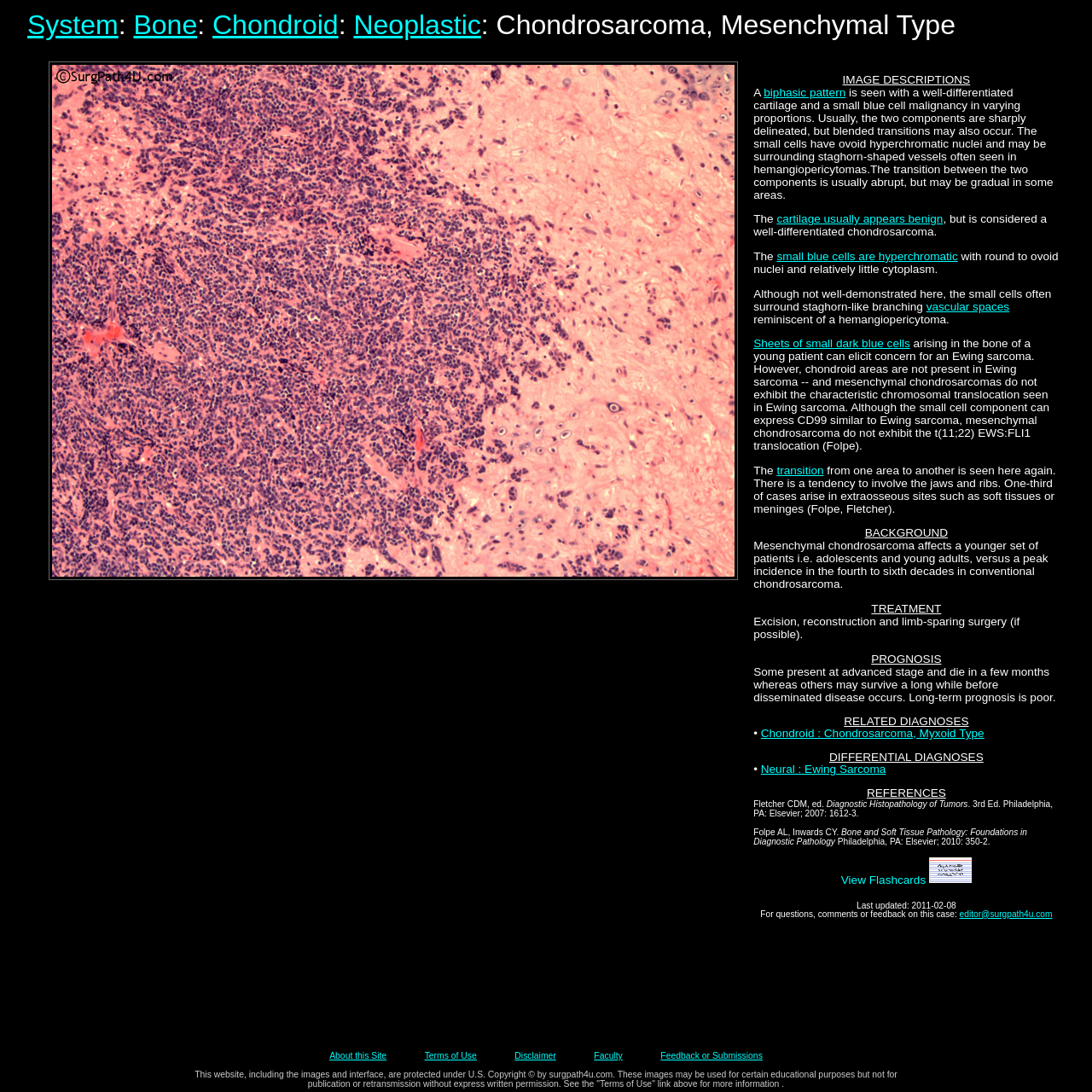Explain the webpage's design and content in an elaborate manner.

The webpage is titled "SurgPath4U Case Viewer" and appears to be a medical education resource focused on pathology. At the top of the page, there are several links to different categories, including "System", "Bone", "Chondroid", and "Neoplastic", which are likely related to different types of medical cases or diagnoses.

Below these links, there is a large image labeled "Path Image" that takes up most of the width of the page. This image is likely a medical image, such as a microscopic slide or a radiology scan, related to the case being presented.

To the right of the image, there is a section labeled "IMAGE DESCRIPTIONS" that contains several paragraphs of text describing the image. The text is divided into sections with headings such as "BACKGROUND", "TREATMENT", "PROGNOSIS", and "RELATED DIAGNOSES", which suggest that the case being presented is a medical diagnosis or condition.

The text describes the diagnosis, its characteristics, and its treatment options, as well as providing information on the prognosis and related diagnoses. There are also links to other relevant diagnoses, such as "Chondroid : Chondrosarcoma, Myxoid Type" and "Neural : Ewing Sarcoma".

At the bottom of the page, there are several links to additional resources, including "View Flashcards", "About this Site", "Terms of Use", and "Disclaimer". There is also a section with copyright information and a statement about the use of images on the site.

Overall, the webpage appears to be a educational resource for medical professionals or students, providing detailed information on a specific medical case or diagnosis.